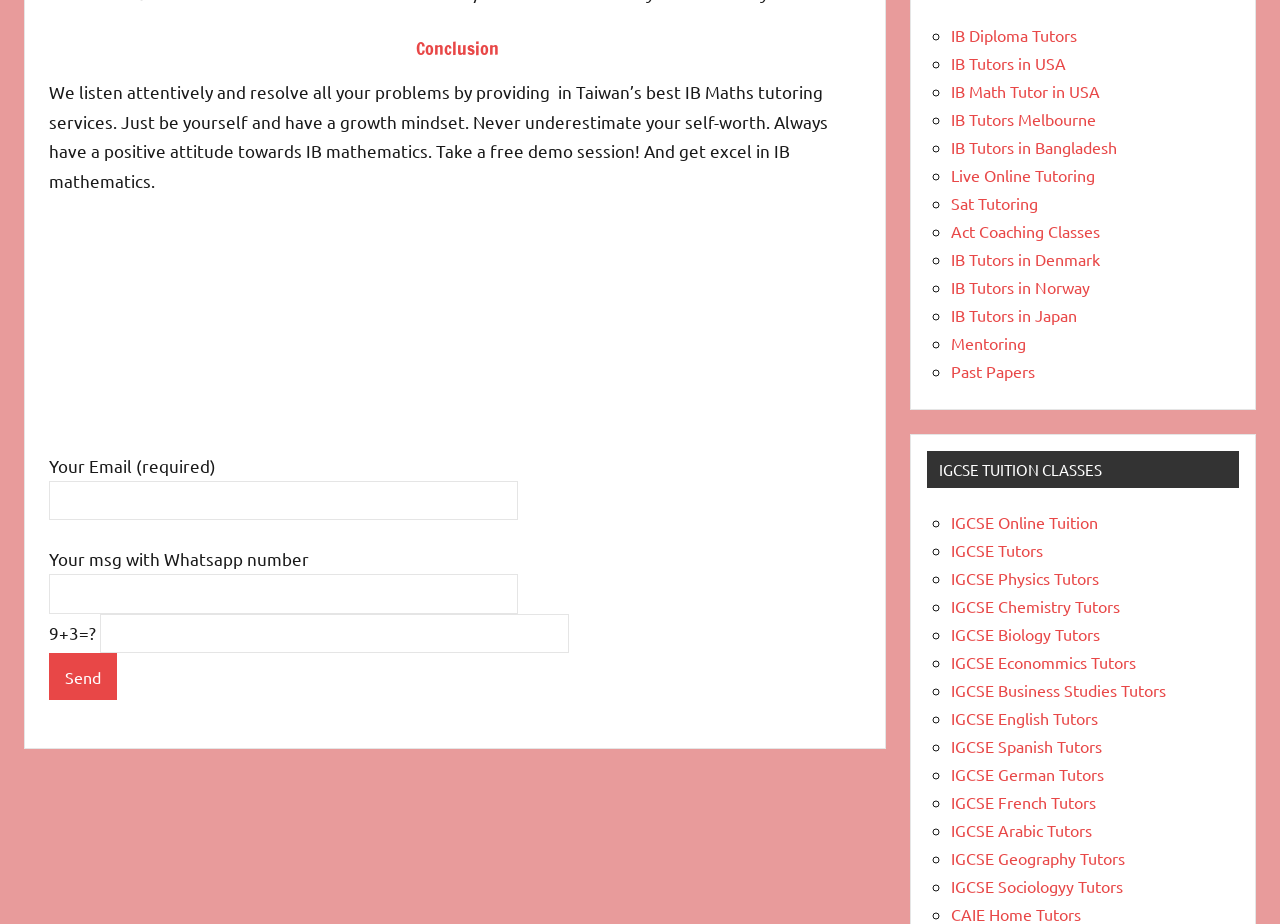Could you indicate the bounding box coordinates of the region to click in order to complete this instruction: "Click the 'Live Online Tutoring' link".

[0.743, 0.178, 0.856, 0.2]